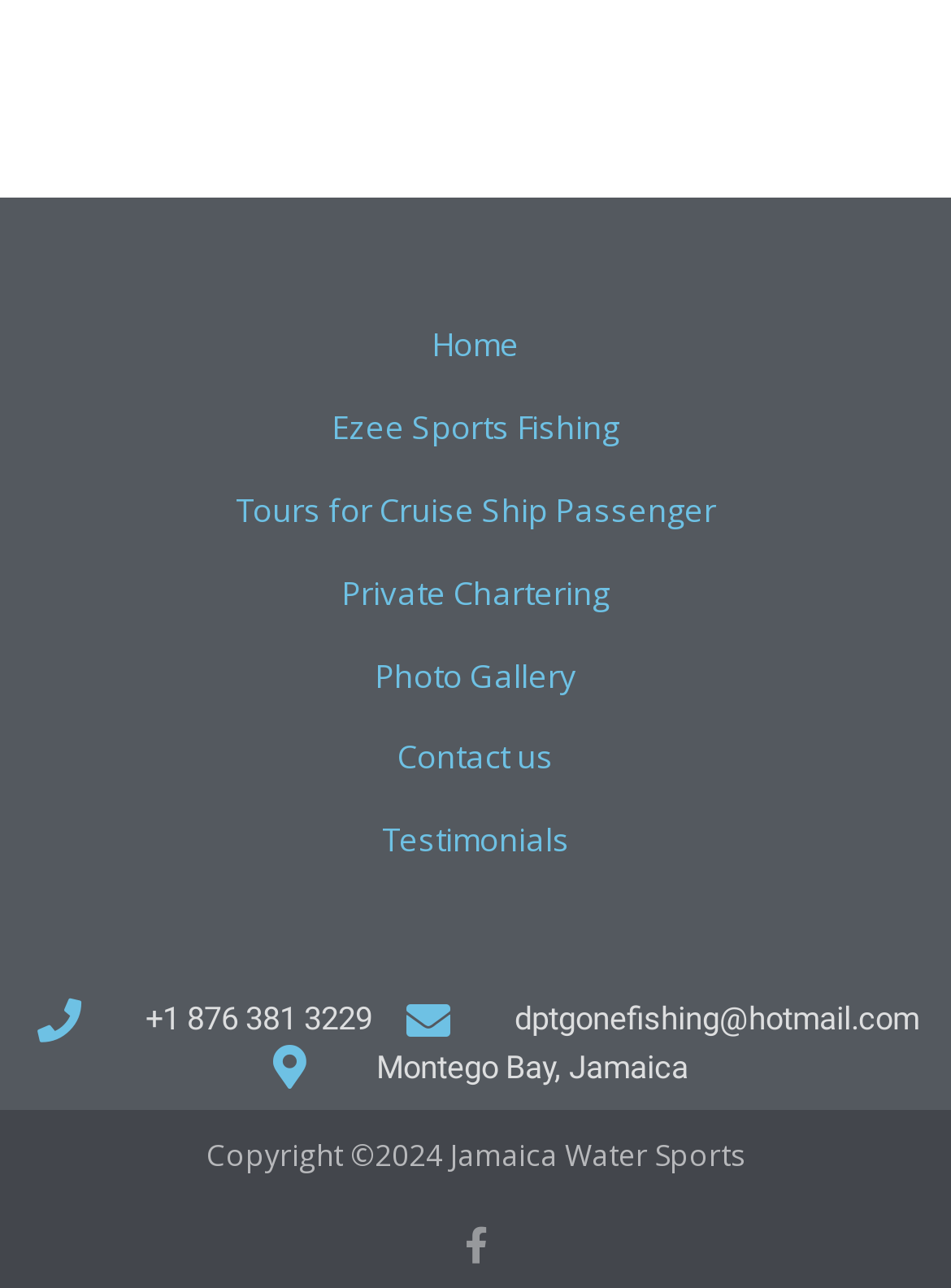Find the coordinates for the bounding box of the element with this description: "dptgonefishing@hotmail.com".

[0.422, 0.773, 0.967, 0.81]